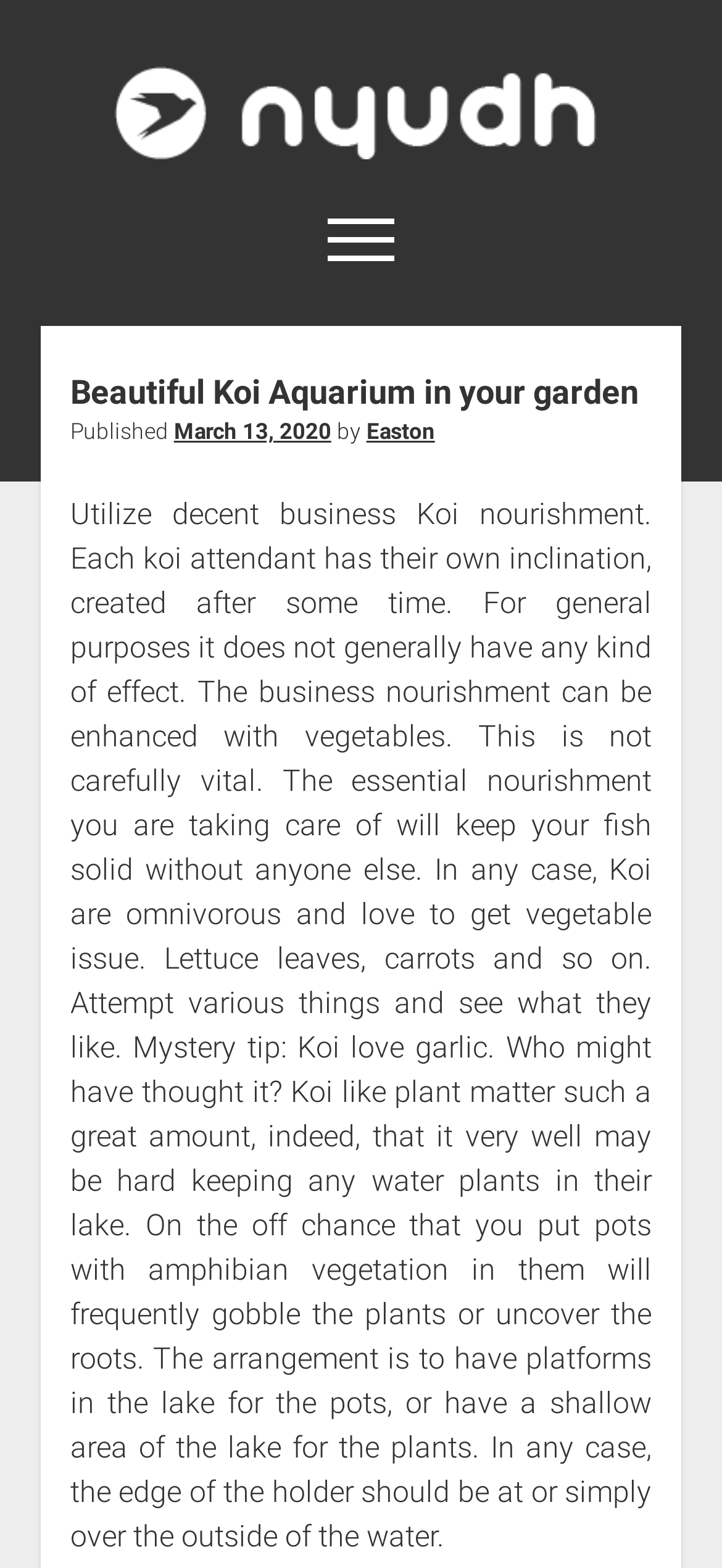What social media platforms are available?
Respond to the question with a single word or phrase according to the image.

Twitter, Facebook, Instagram